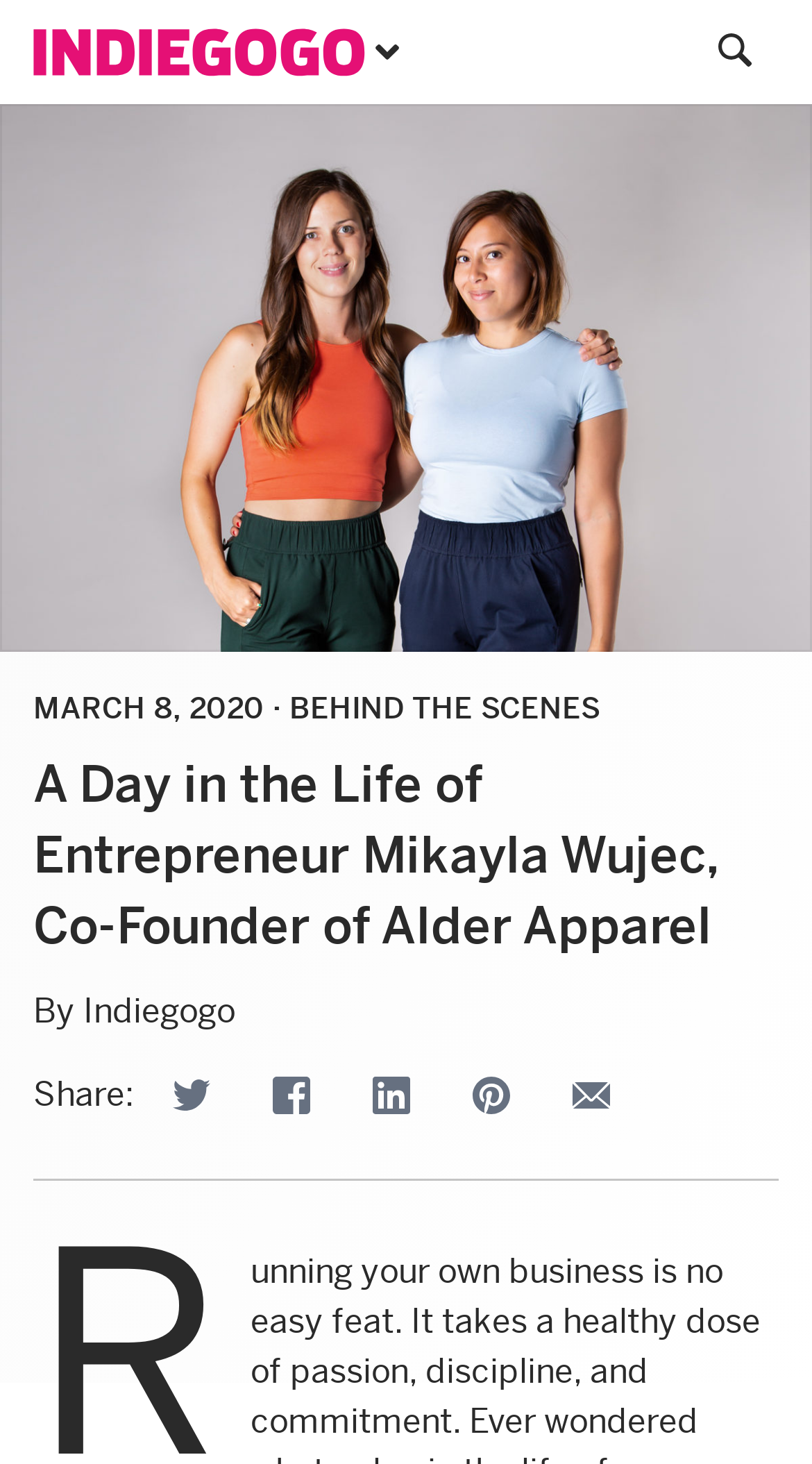Provide a brief response to the question below using one word or phrase:
What is the date of the article?

MARCH 8, 2020